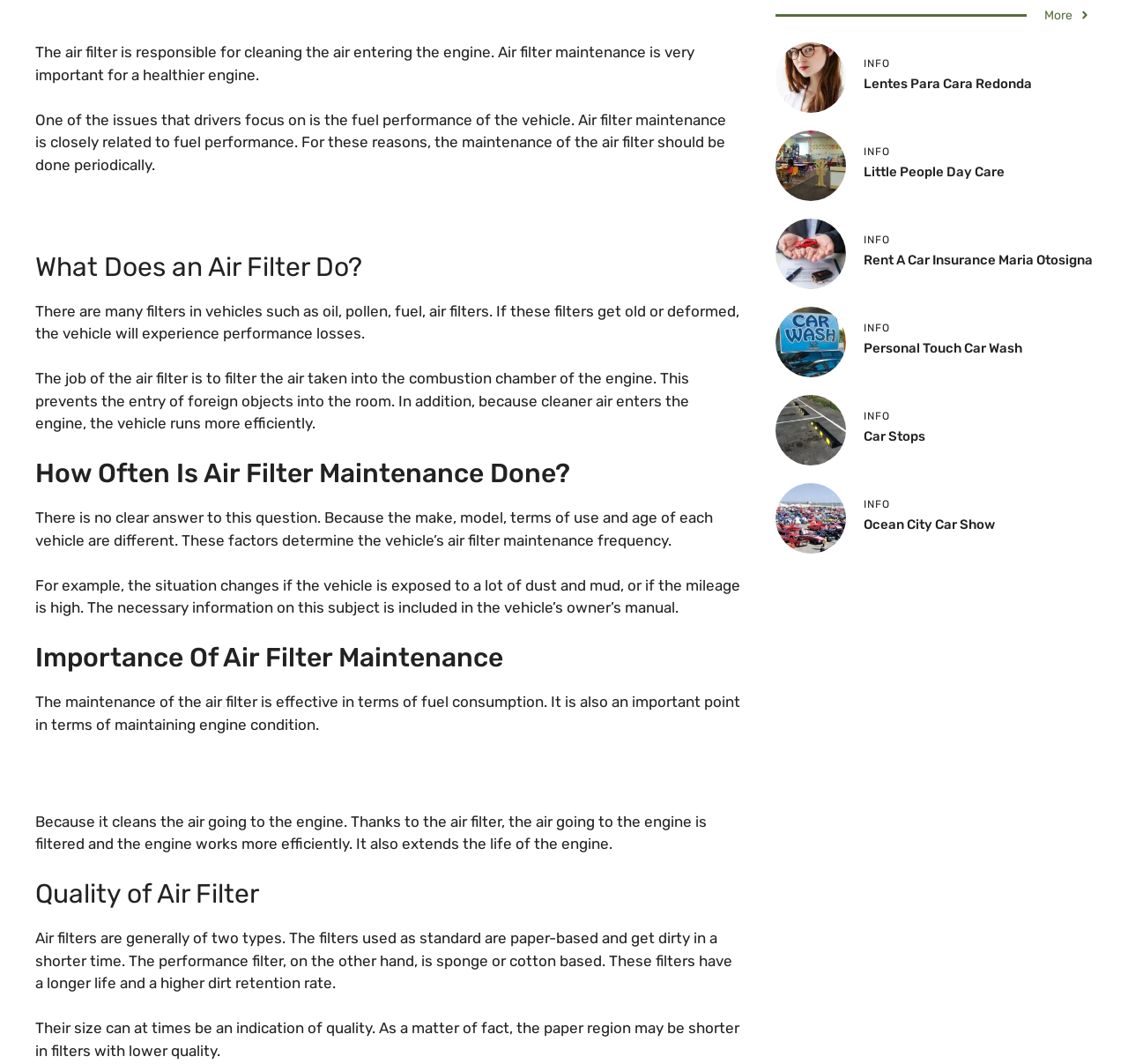Using the element description: "More", determine the bounding box coordinates. The coordinates should be in the format [left, top, right, bottom], with values between 0 and 1.

[0.926, 0.005, 0.967, 0.023]